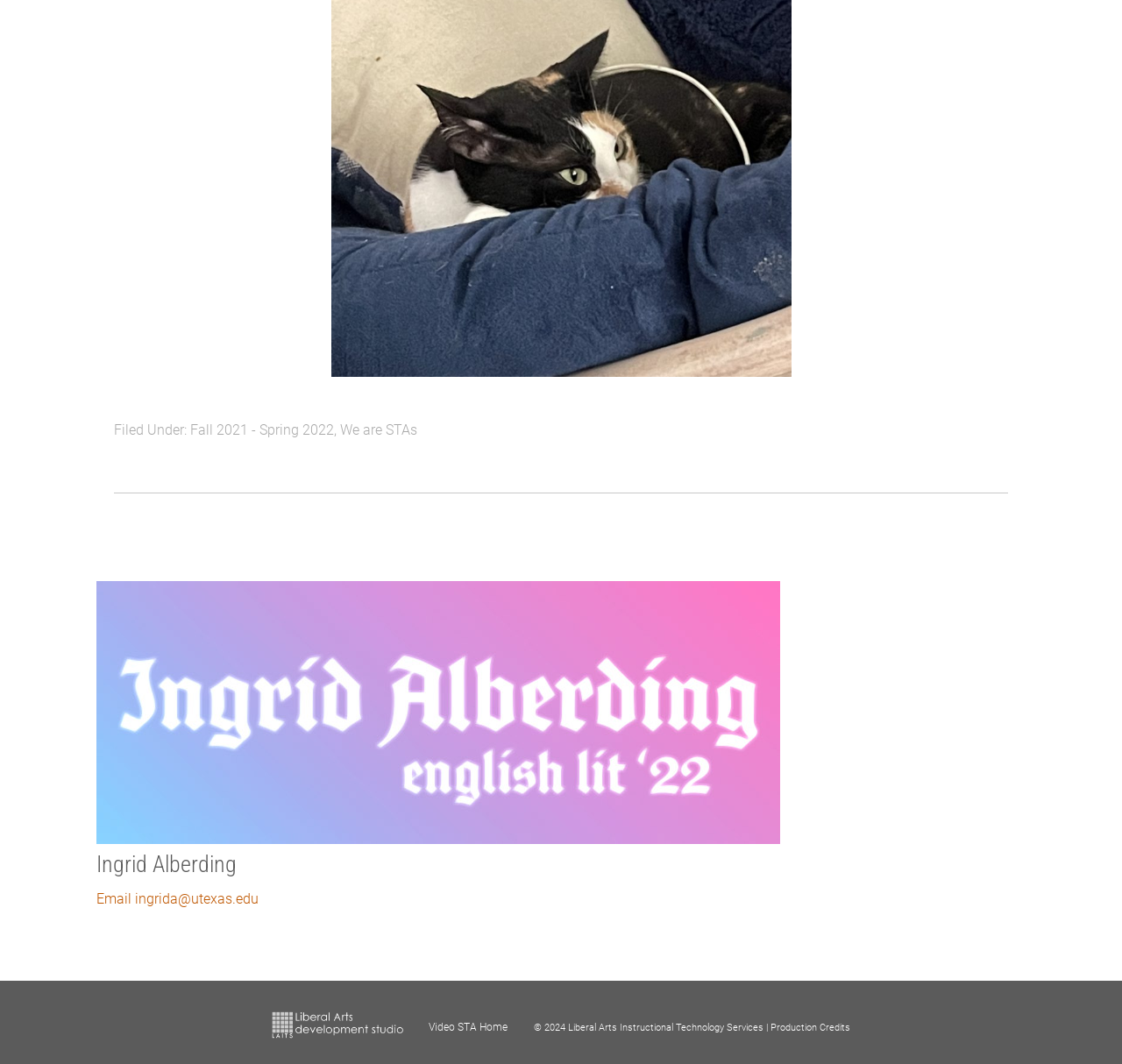Bounding box coordinates are specified in the format (top-left x, top-left y, bottom-right x, bottom-right y). All values are floating point numbers bounded between 0 and 1. Please provide the bounding box coordinate of the region this sentence describes: alt="link to LAITS home page"

[0.242, 0.964, 0.379, 0.979]